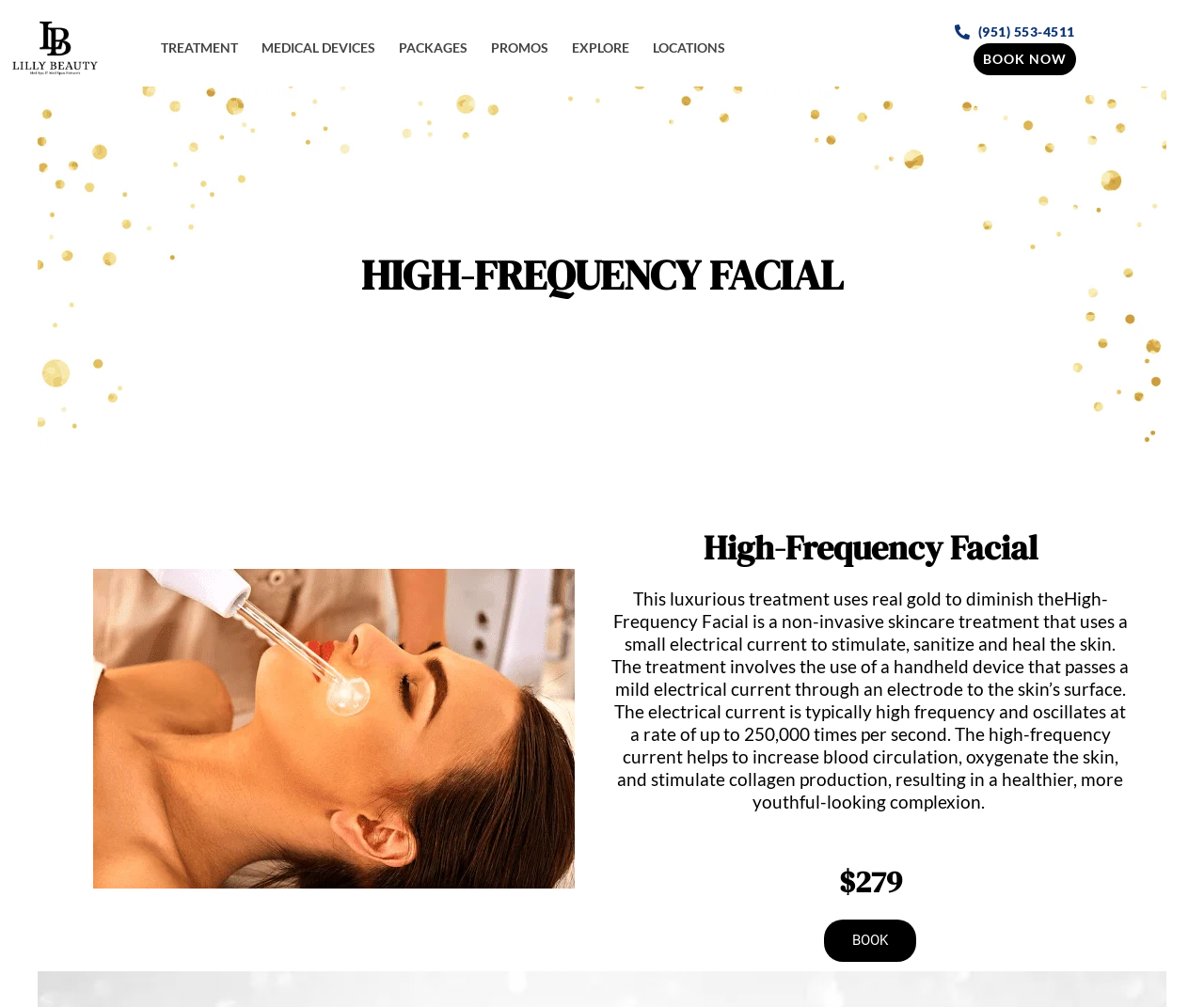Provide a thorough description of the webpage's content and layout.

The webpage is about a High-Frequency Facial treatment offered by Lilly beauty spa network. At the top, there are seven links in a row, including "TREATMENT", "MEDICAL DEVICES", "PACKAGES", "PROMOS", "EXPLORE", "LOCATIONS", and a phone number "(951) 553-4511" on the far right. Below these links, there is a prominent heading "HIGH-FREQUENCY FACIAL" that spans almost the entire width of the page.

Below the heading, there is a detailed description of the High-Frequency Facial treatment, which explains that it uses real gold and a small electrical current to stimulate, sanitize, and heal the skin. The text also describes the treatment process and its benefits, including increased blood circulation, oxygenation, and collagen production.

To the right of the description, there is a smaller heading "High-Frequency Facial" and another heading "$279", which likely indicates the price of the treatment. At the bottom right, there is a "BOOK" link, allowing users to book the treatment.

Overall, the webpage provides detailed information about the High-Frequency Facial treatment, its benefits, and how to book it, with a clear and organized layout.